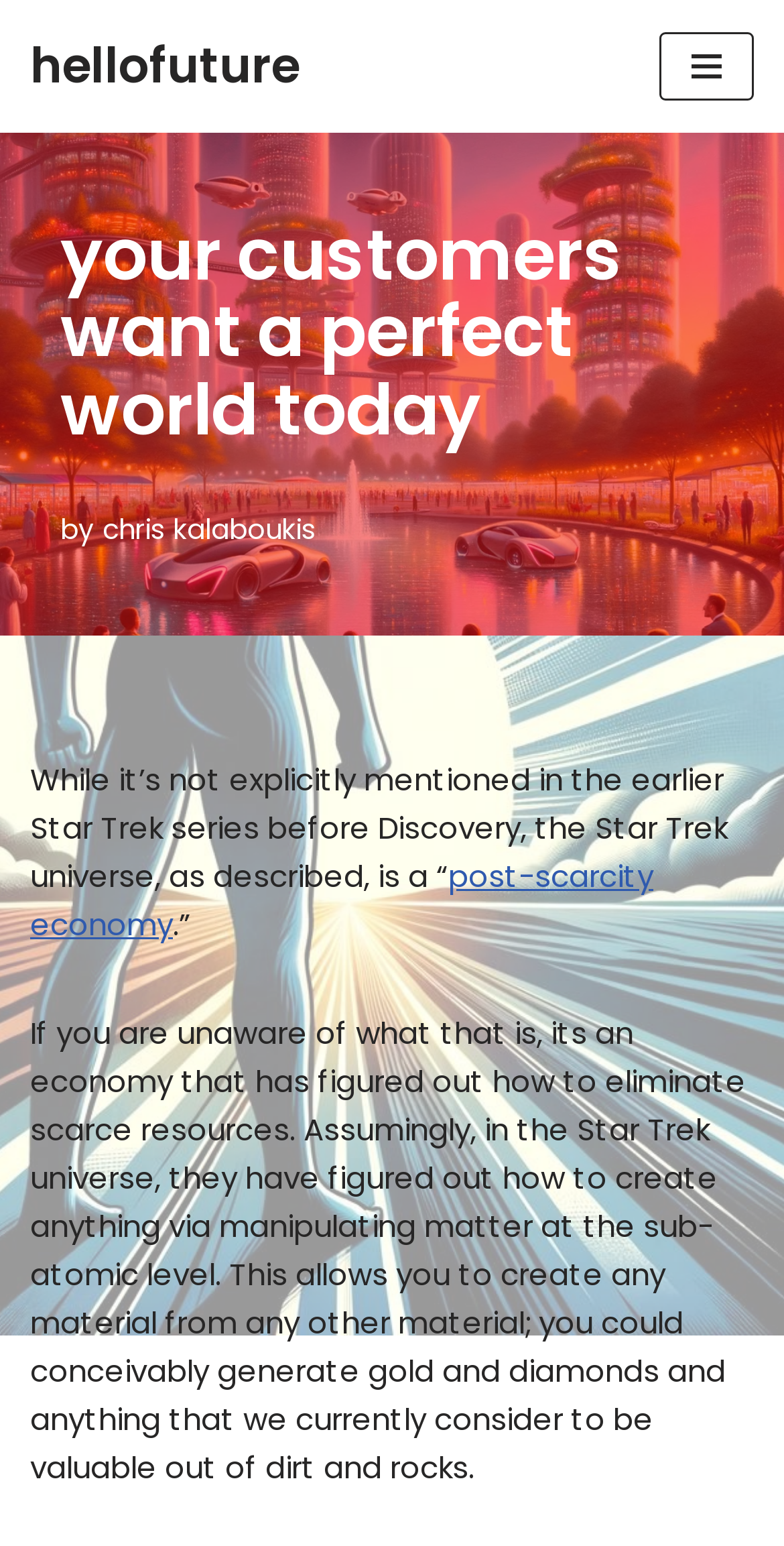Examine the image carefully and respond to the question with a detailed answer: 
What is the author of the article?

The author of the article can be found by looking at the link 'chris kalaboukis' which is located below the main heading 'your customers want a perfect world today'.